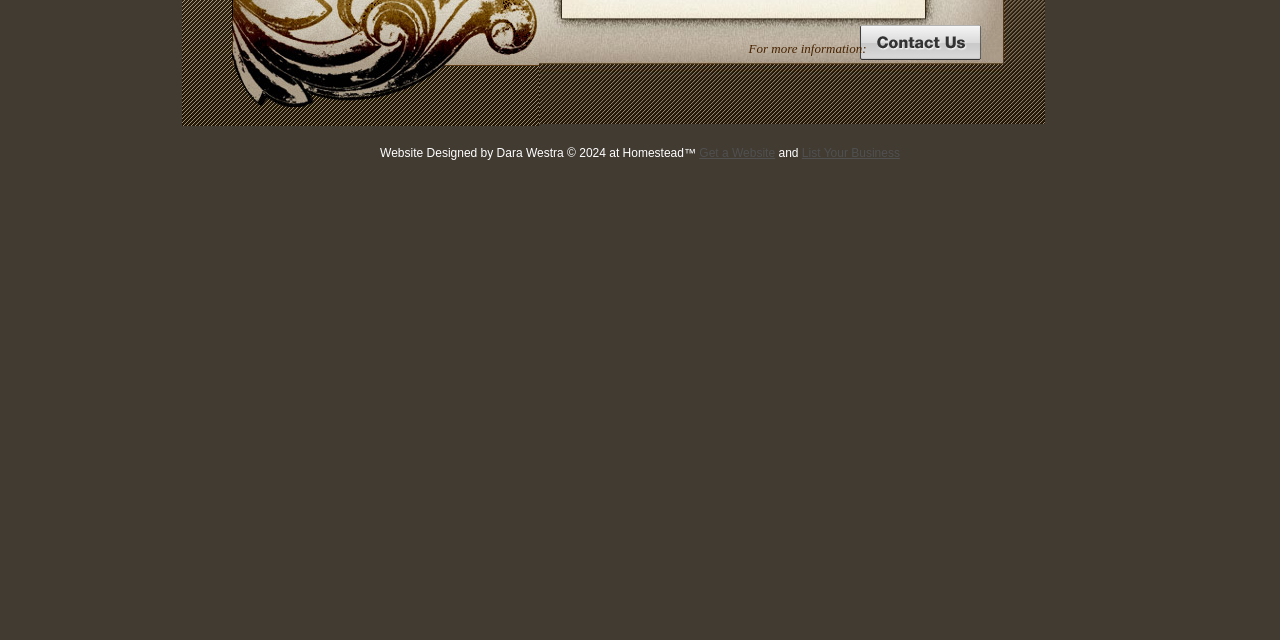Identify the bounding box for the UI element described as: "List Your Business". The coordinates should be four float numbers between 0 and 1, i.e., [left, top, right, bottom].

[0.626, 0.228, 0.703, 0.25]